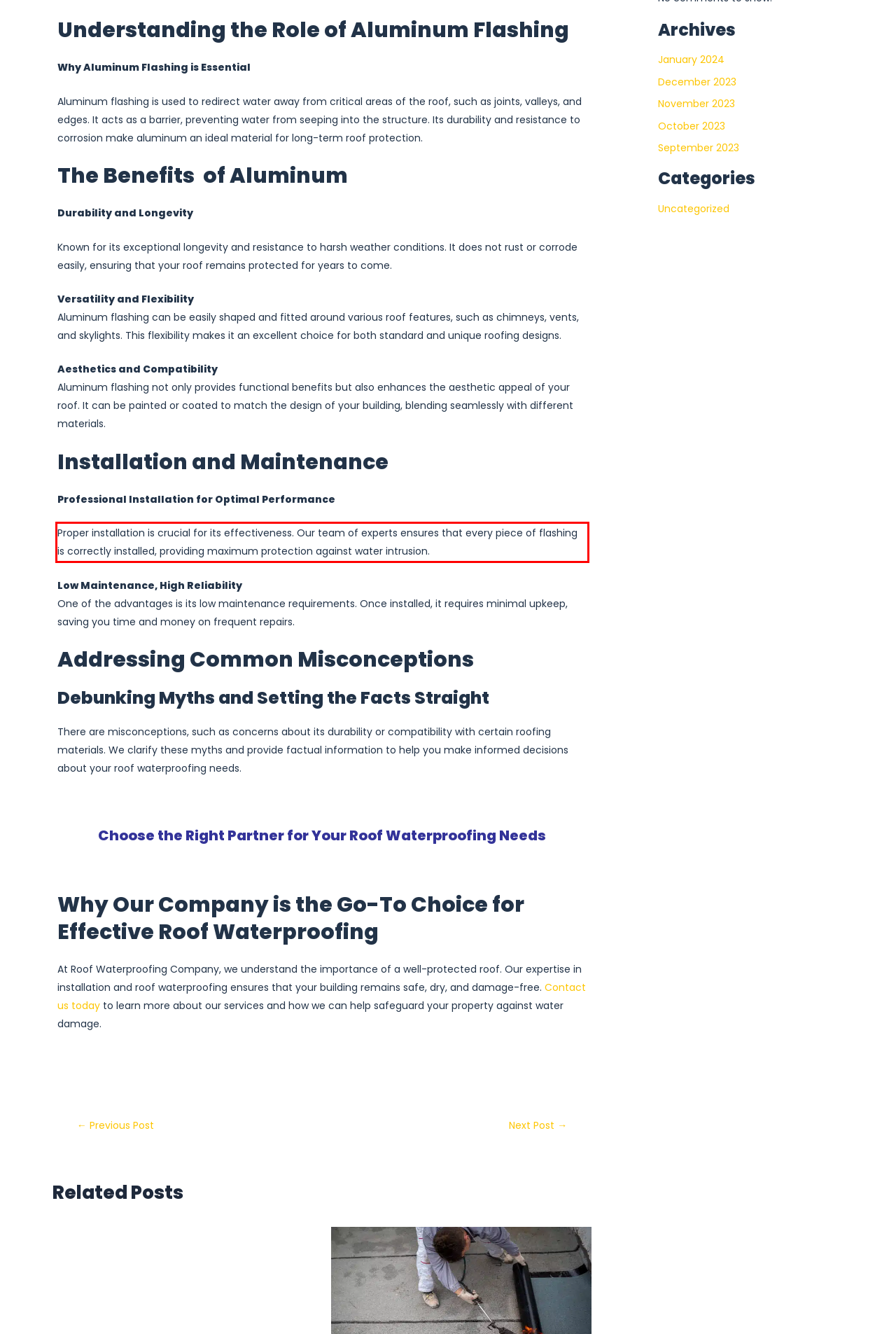Using OCR, extract the text content found within the red bounding box in the given webpage screenshot.

Proper installation is crucial for its effectiveness. Our team of experts ensures that every piece of flashing is correctly installed, providing maximum protection against water intrusion.